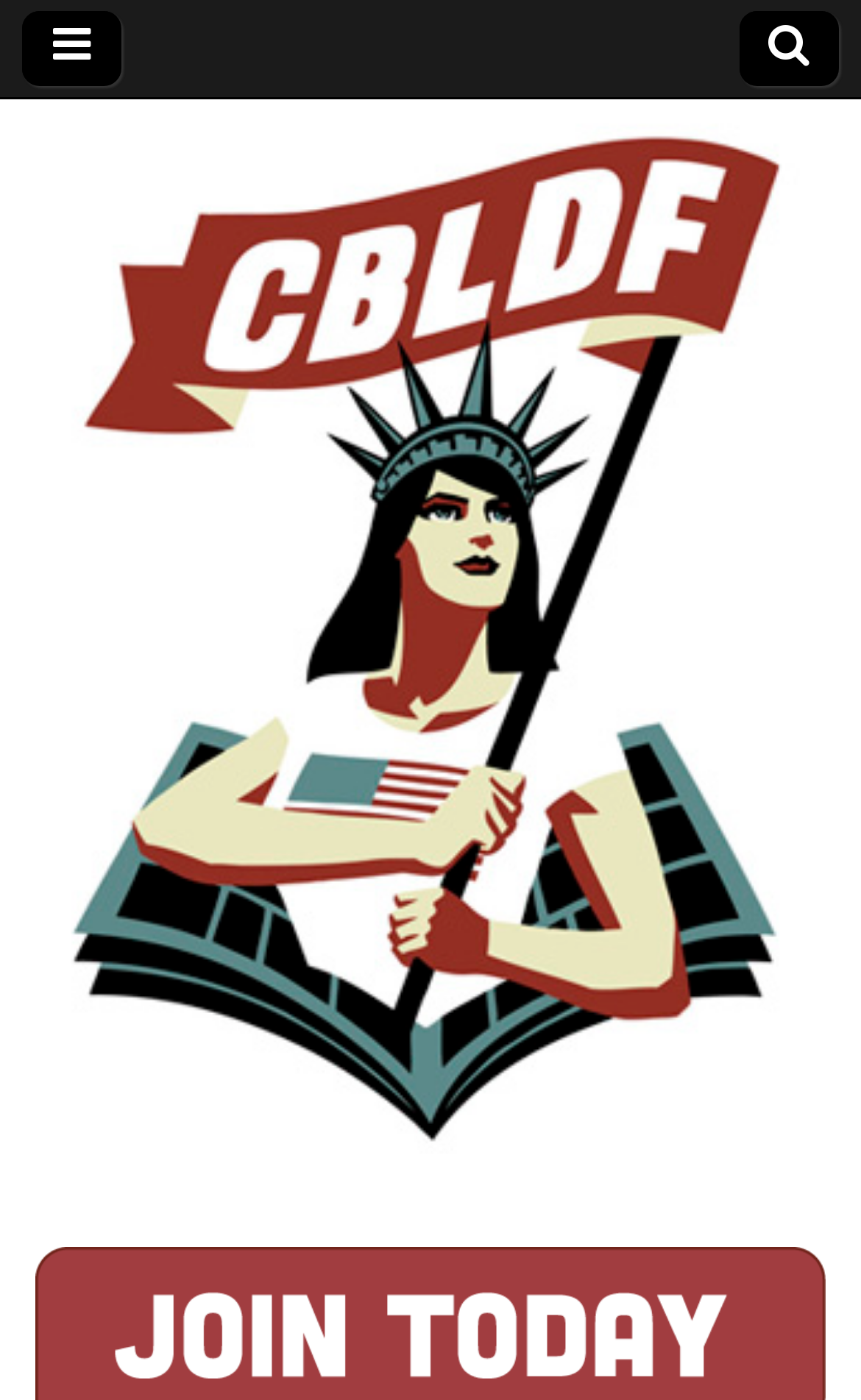Find the bounding box coordinates for the HTML element described in this sentence: "Comic Book Legal Defense Fund". Provide the coordinates as four float numbers between 0 and 1, in the format [left, top, right, bottom].

[0.051, 0.118, 0.564, 0.496]